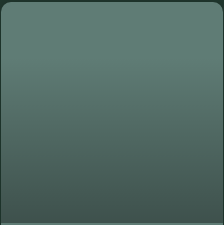What is the purpose of the cover image?
Using the visual information, respond with a single word or phrase.

To enhance the narrative